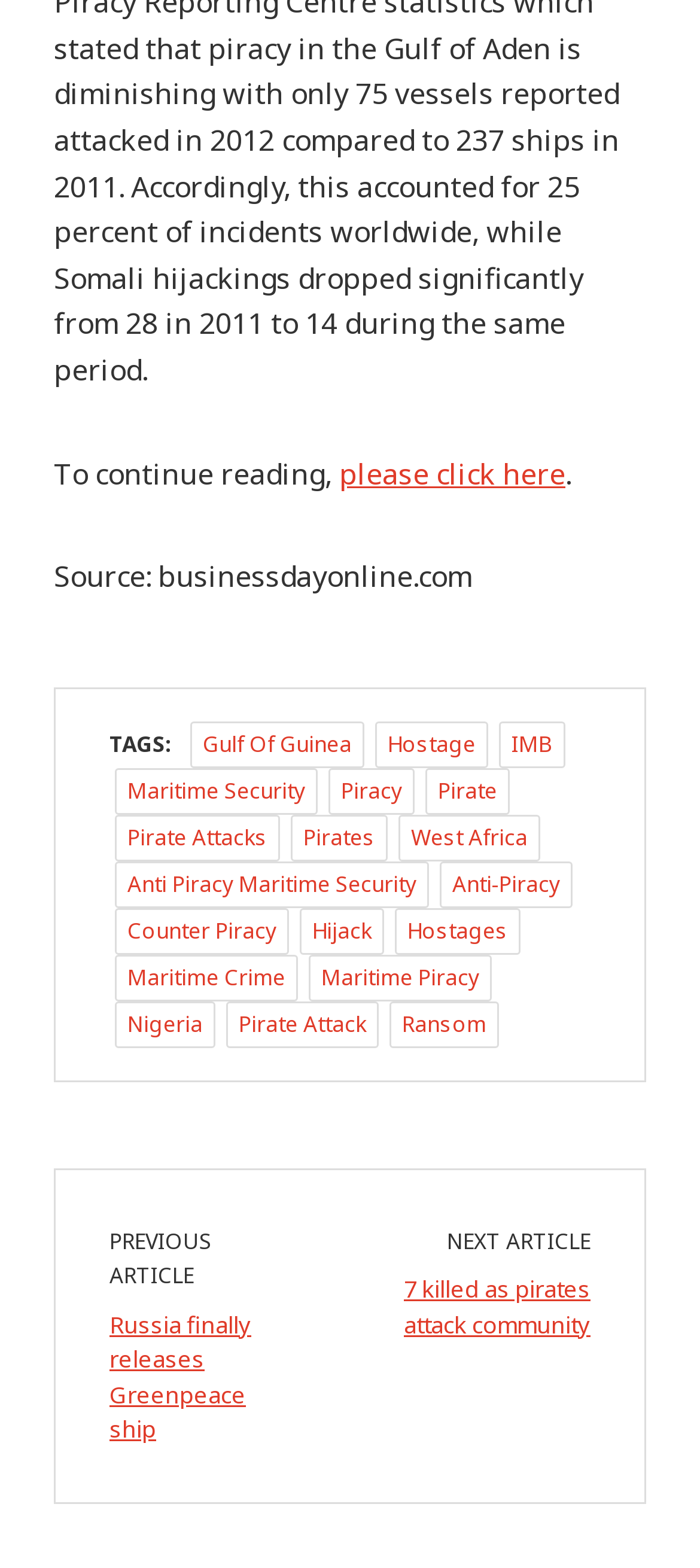Using the provided element description "nigeria", determine the bounding box coordinates of the UI element.

[0.164, 0.638, 0.308, 0.668]